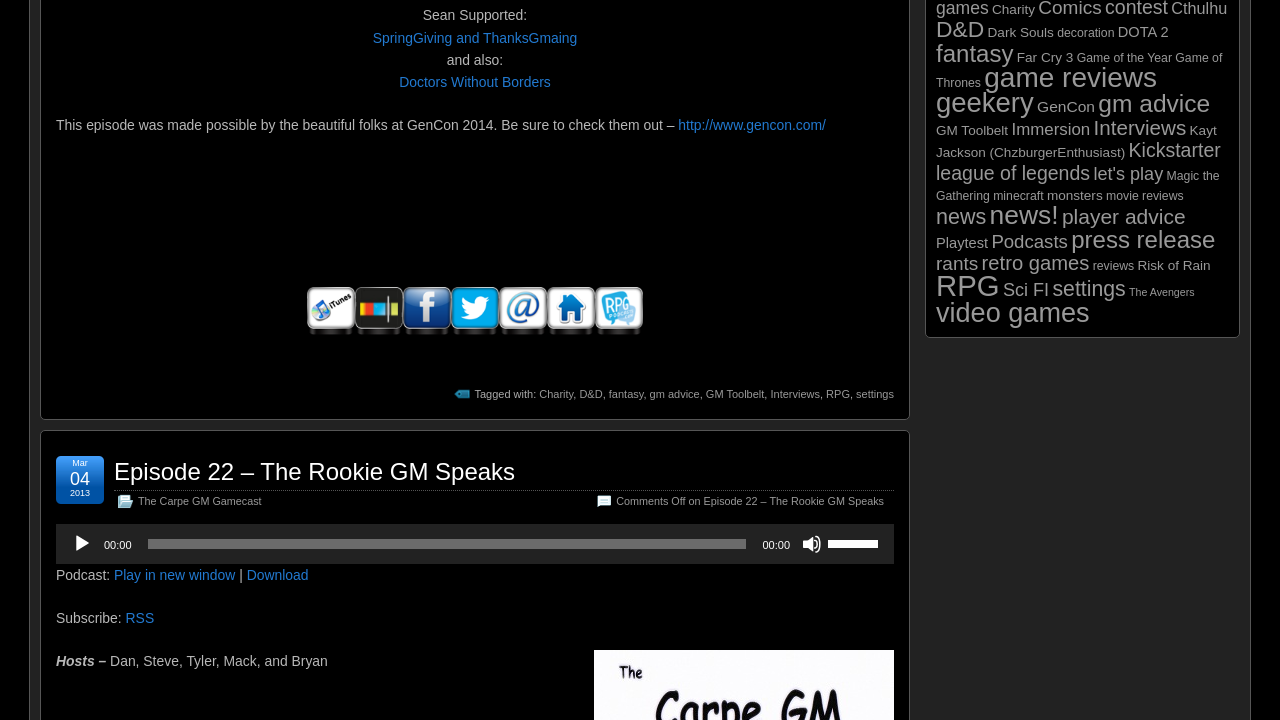Identify the bounding box coordinates of the area you need to click to perform the following instruction: "Customize".

None